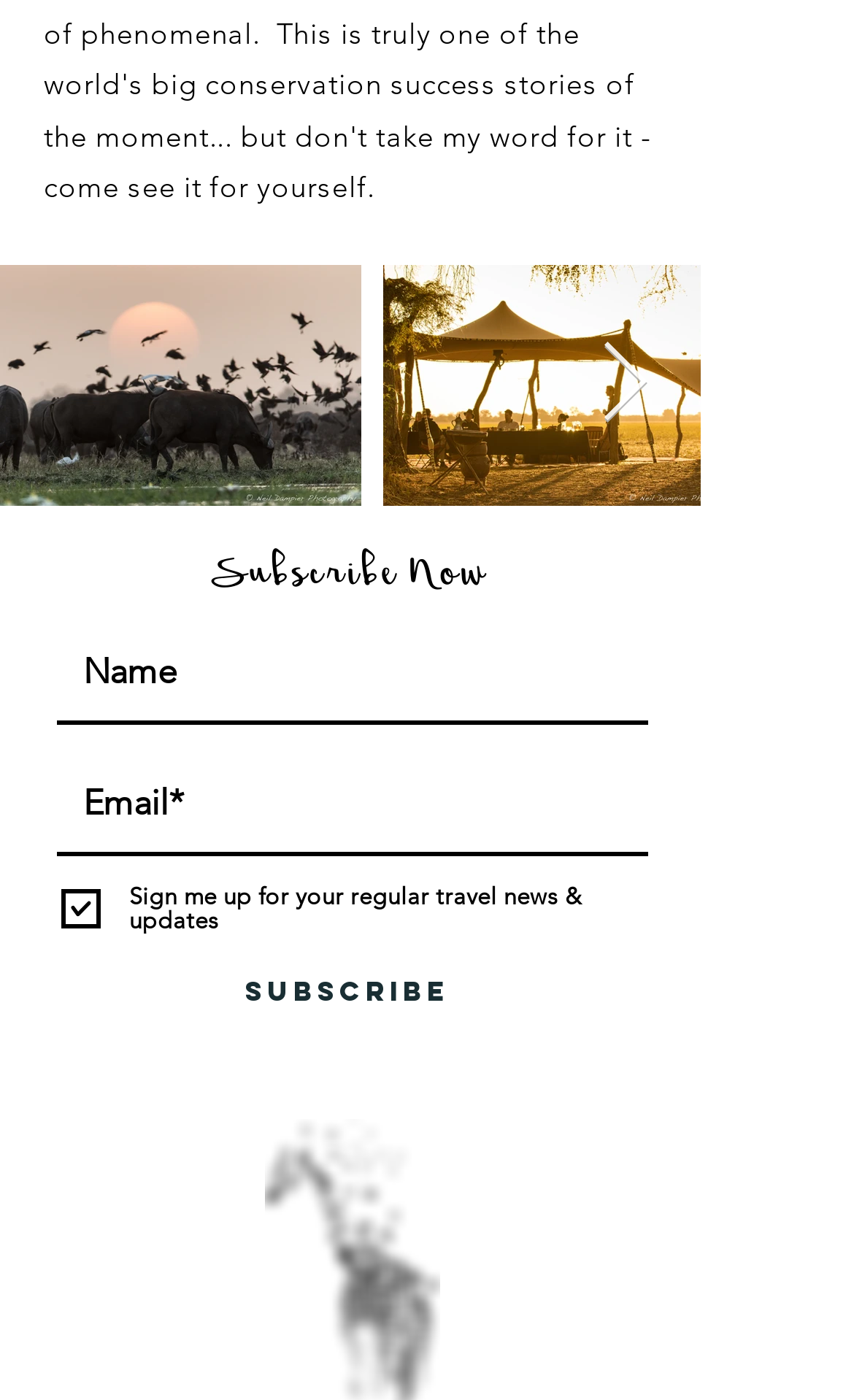Determine the bounding box for the described UI element: "aria-label="Email*" name="email" placeholder="Email*"".

[0.067, 0.541, 0.759, 0.611]